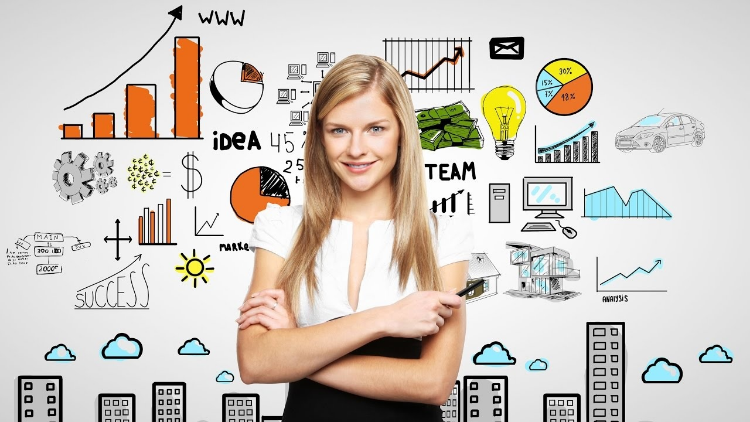What is the atmosphere conveyed by the graphical annotations?
Look at the image and answer with only one word or phrase.

Motivating